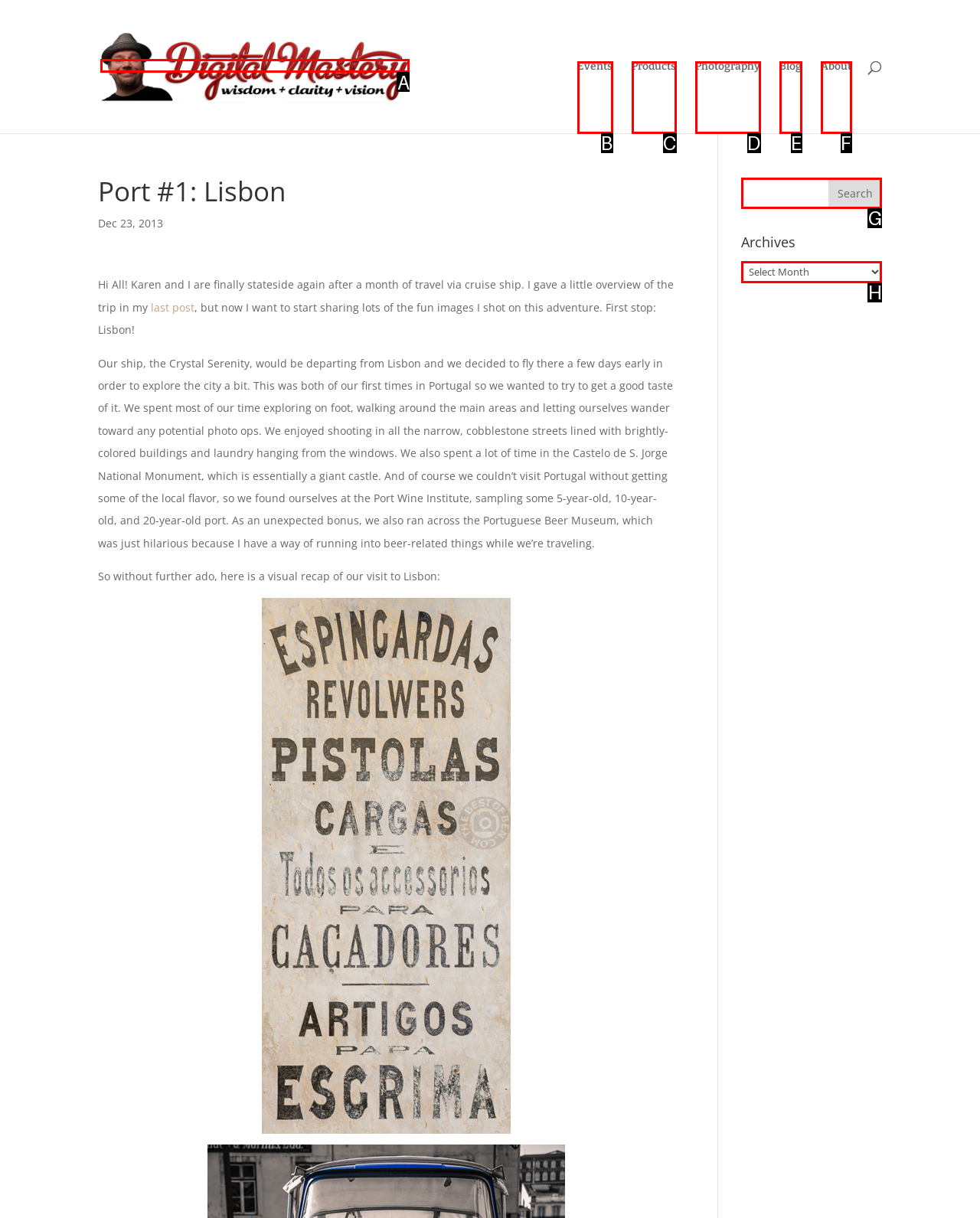Identify the letter corresponding to the UI element that matches this description: Events
Answer using only the letter from the provided options.

B